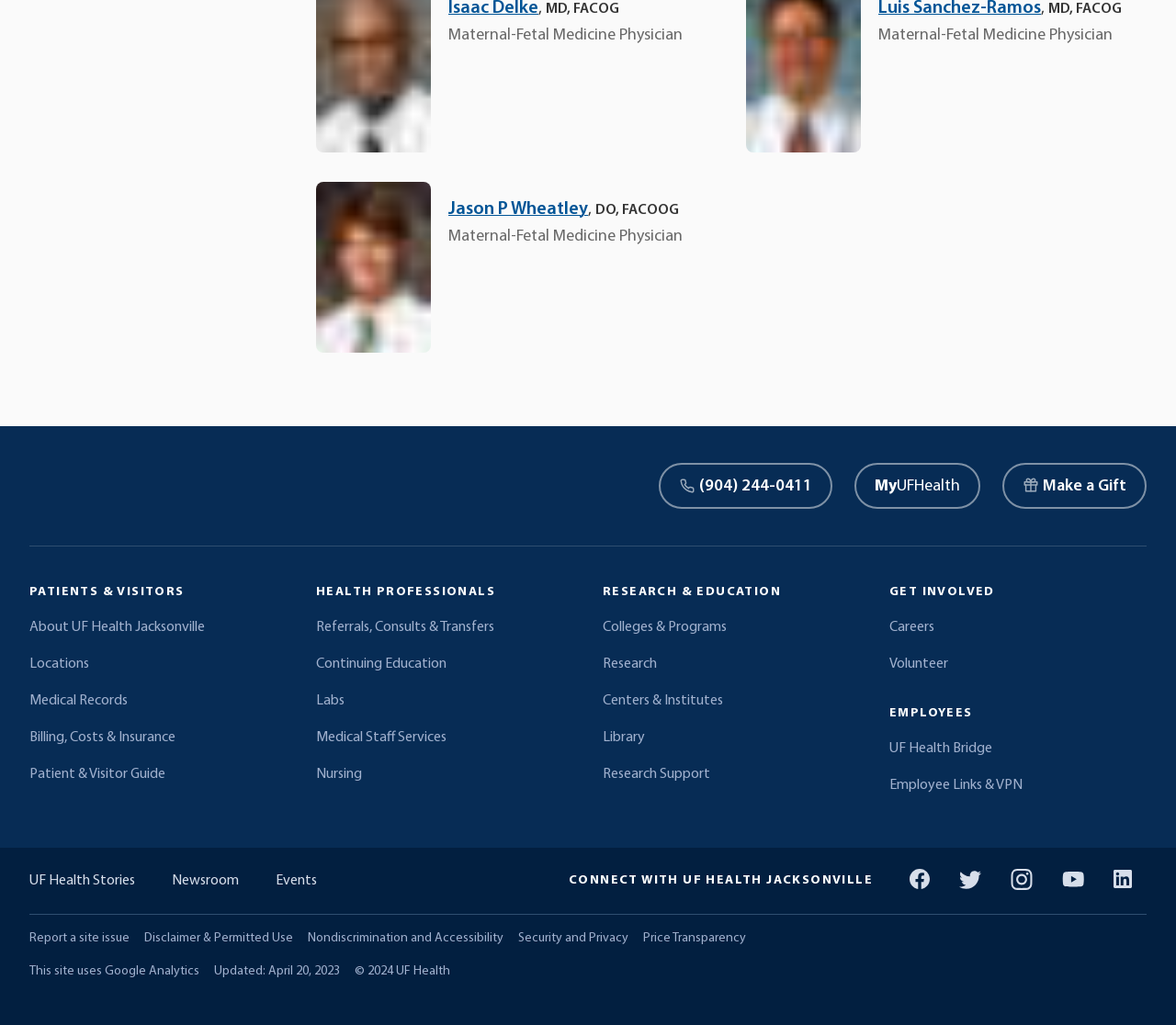Provide a short answer using a single word or phrase for the following question: 
What is the profession of Jason P Wheatley?

Maternal-Fetal Medicine Physician